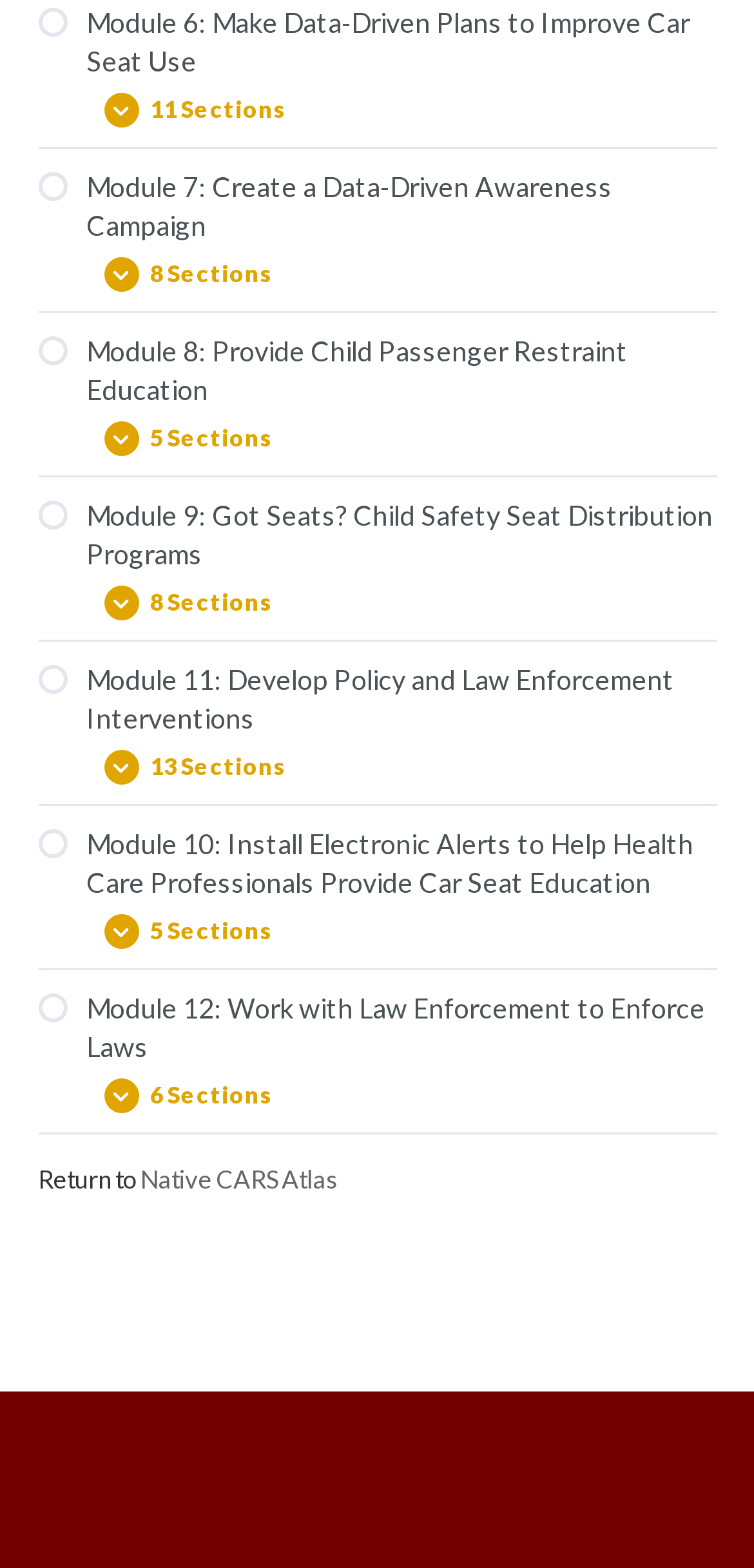Identify the bounding box coordinates for the UI element described as: "6.7 Create Objectives".

[0.119, 0.367, 0.899, 0.405]